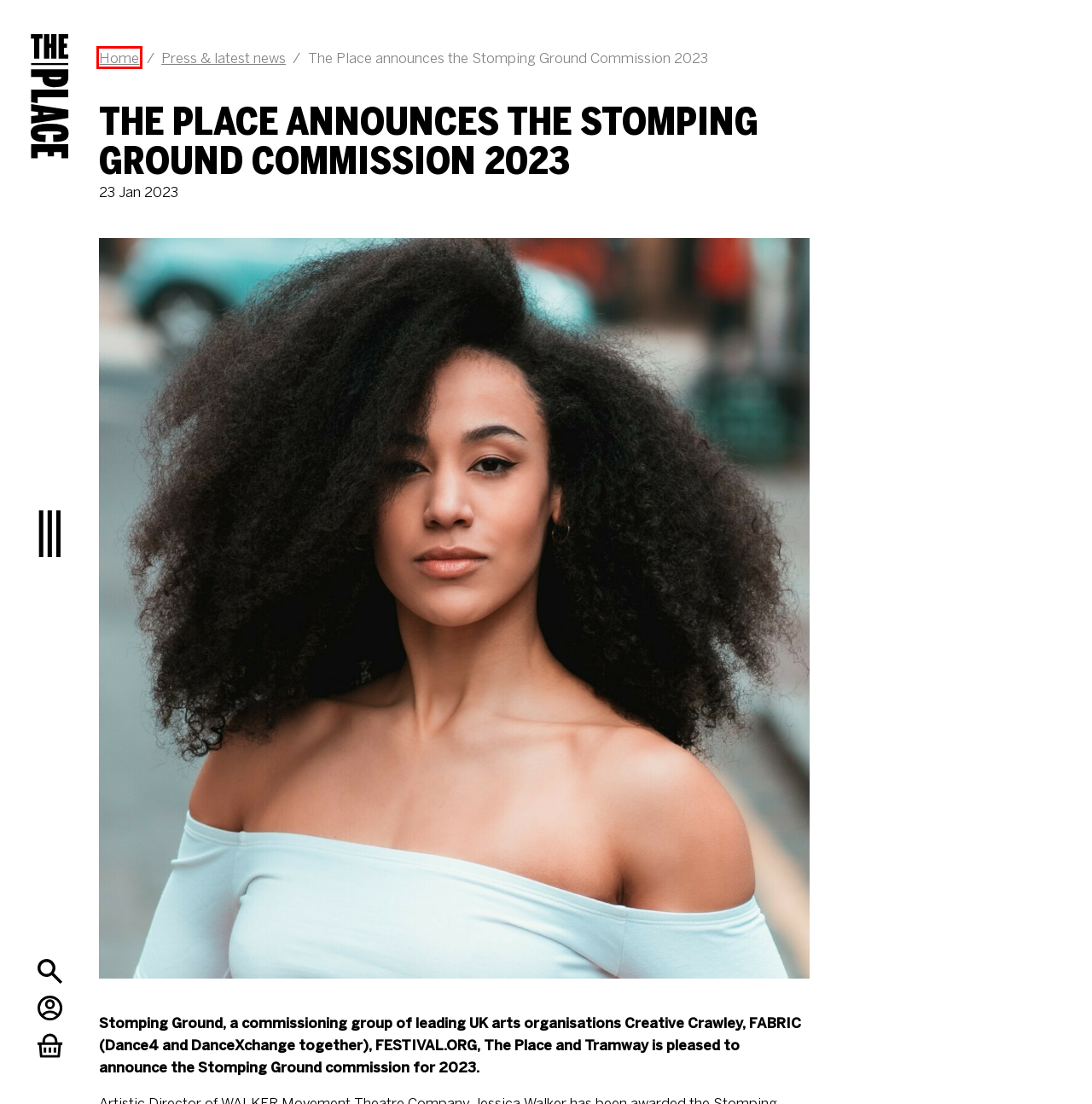You are looking at a webpage screenshot with a red bounding box around an element. Pick the description that best matches the new webpage after interacting with the element in the red bounding box. The possible descriptions are:
A. Search | The Place
B. How we work with schools | The Place
C. Your visit | The Place
D. Host an event, meeting, rehearsal in our spaces | The Place
E. Home | The Place
F. Press & latest news | The Place
G. The Place | The Place
H. Contact us | The Place

E